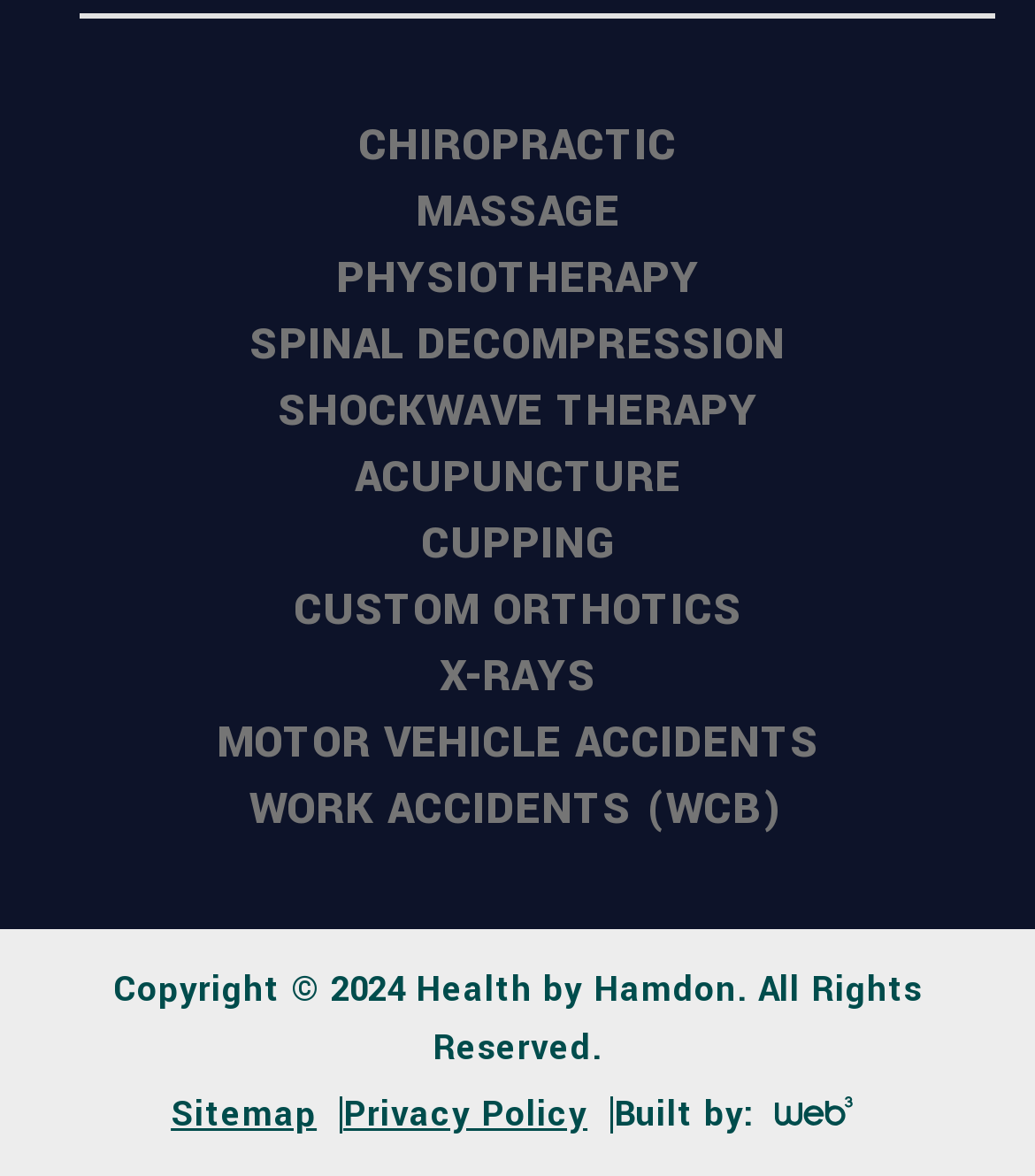Can you find the bounding box coordinates of the area I should click to execute the following instruction: "Learn about Motor Vehicle Accidents"?

[0.209, 0.606, 0.791, 0.658]